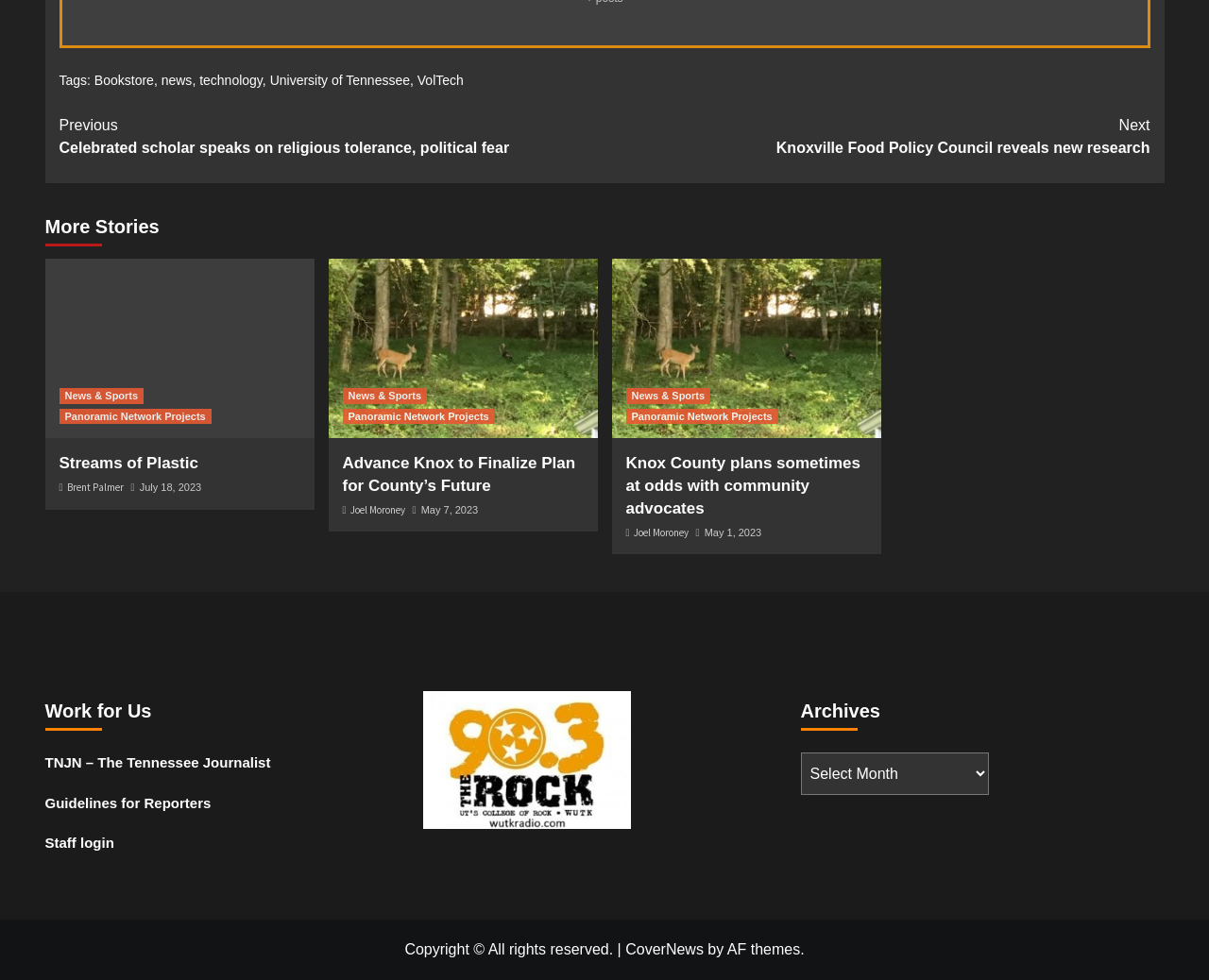What is the name of the radio station?
Please look at the screenshot and answer in one word or a short phrase.

90.3 - The Rock